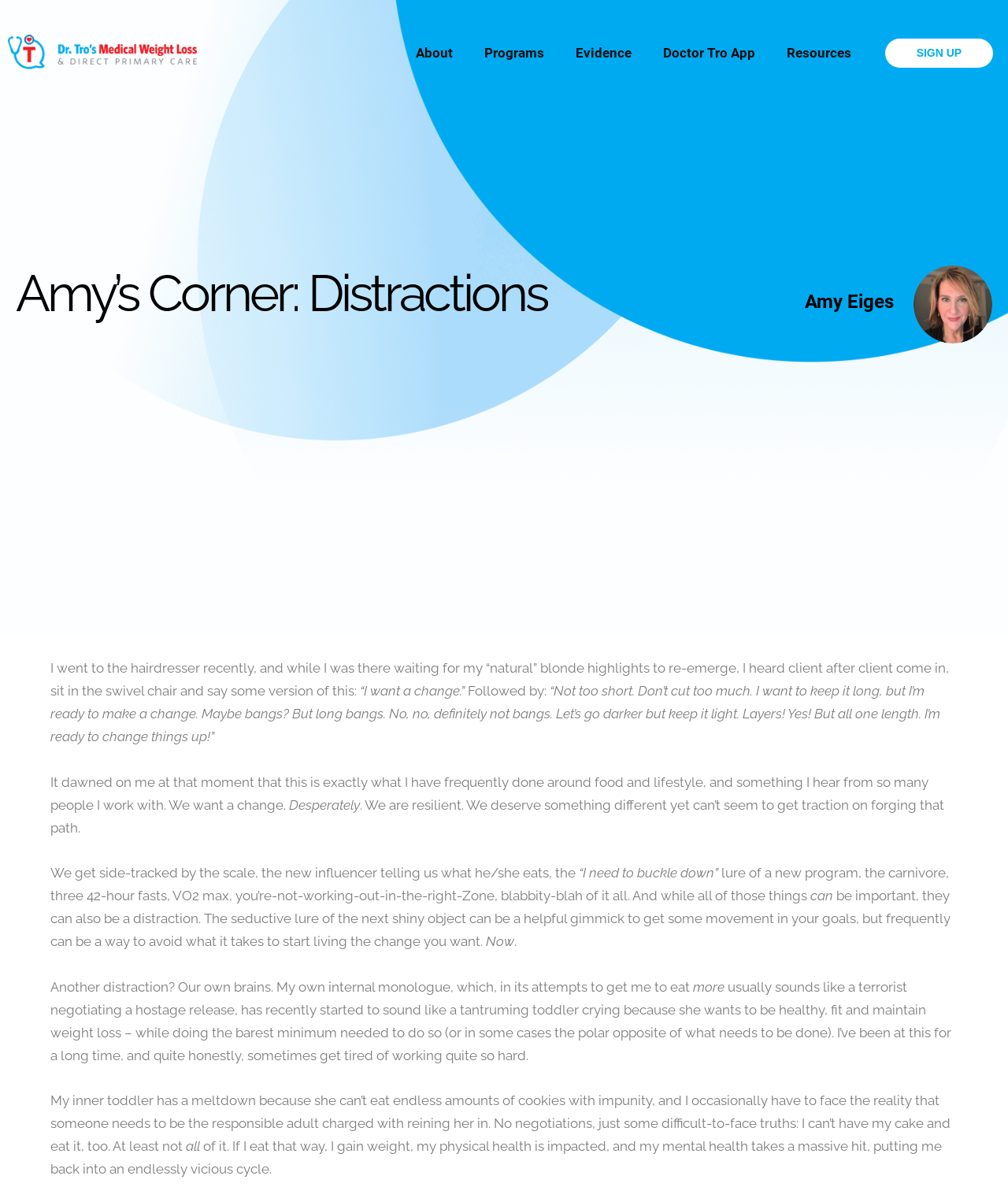Provide the bounding box coordinates of the UI element this sentence describes: "SIGN UP".

[0.878, 0.032, 0.985, 0.057]